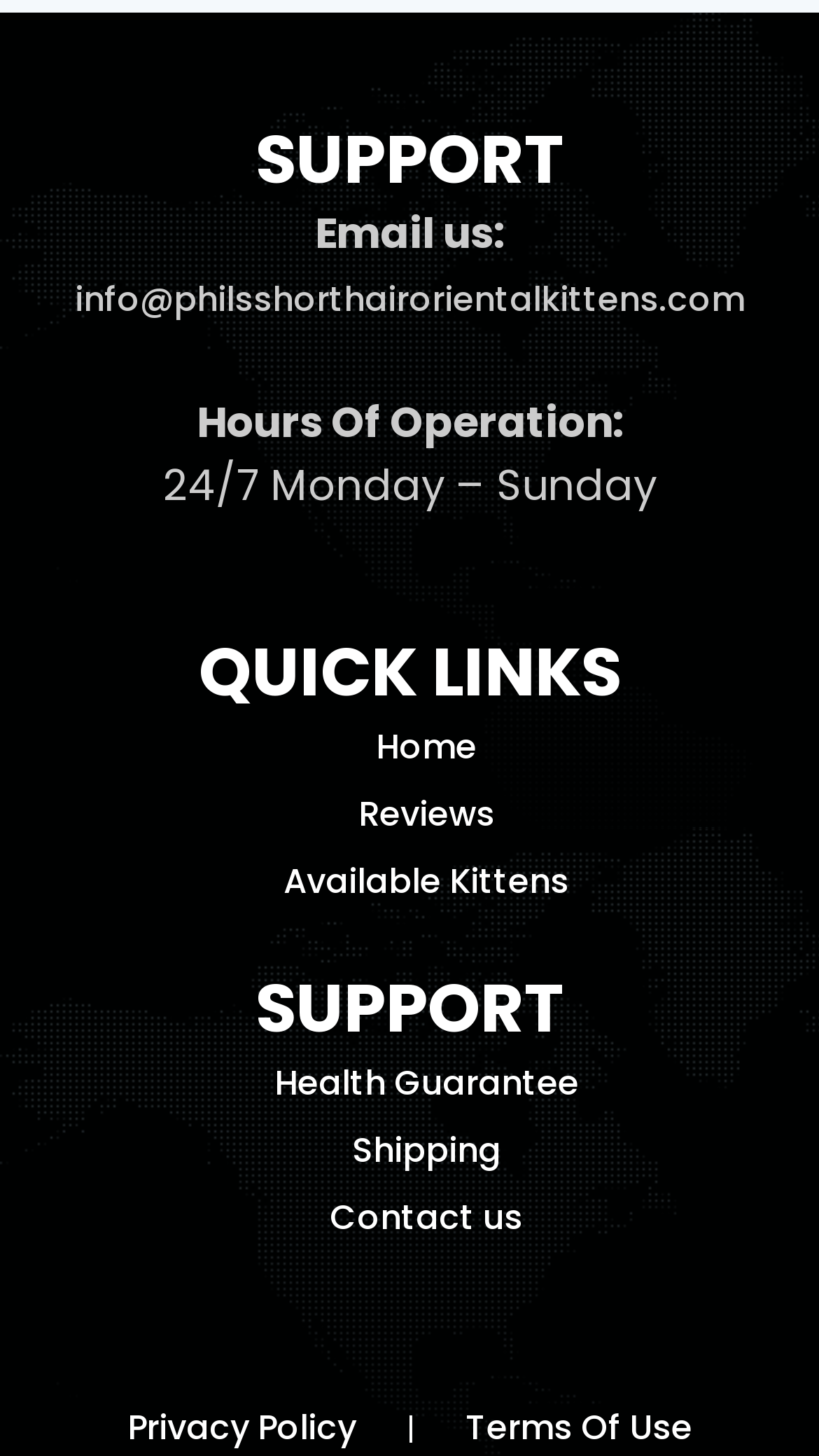How many links are available in the footer?
Give a one-word or short-phrase answer derived from the screenshot.

3